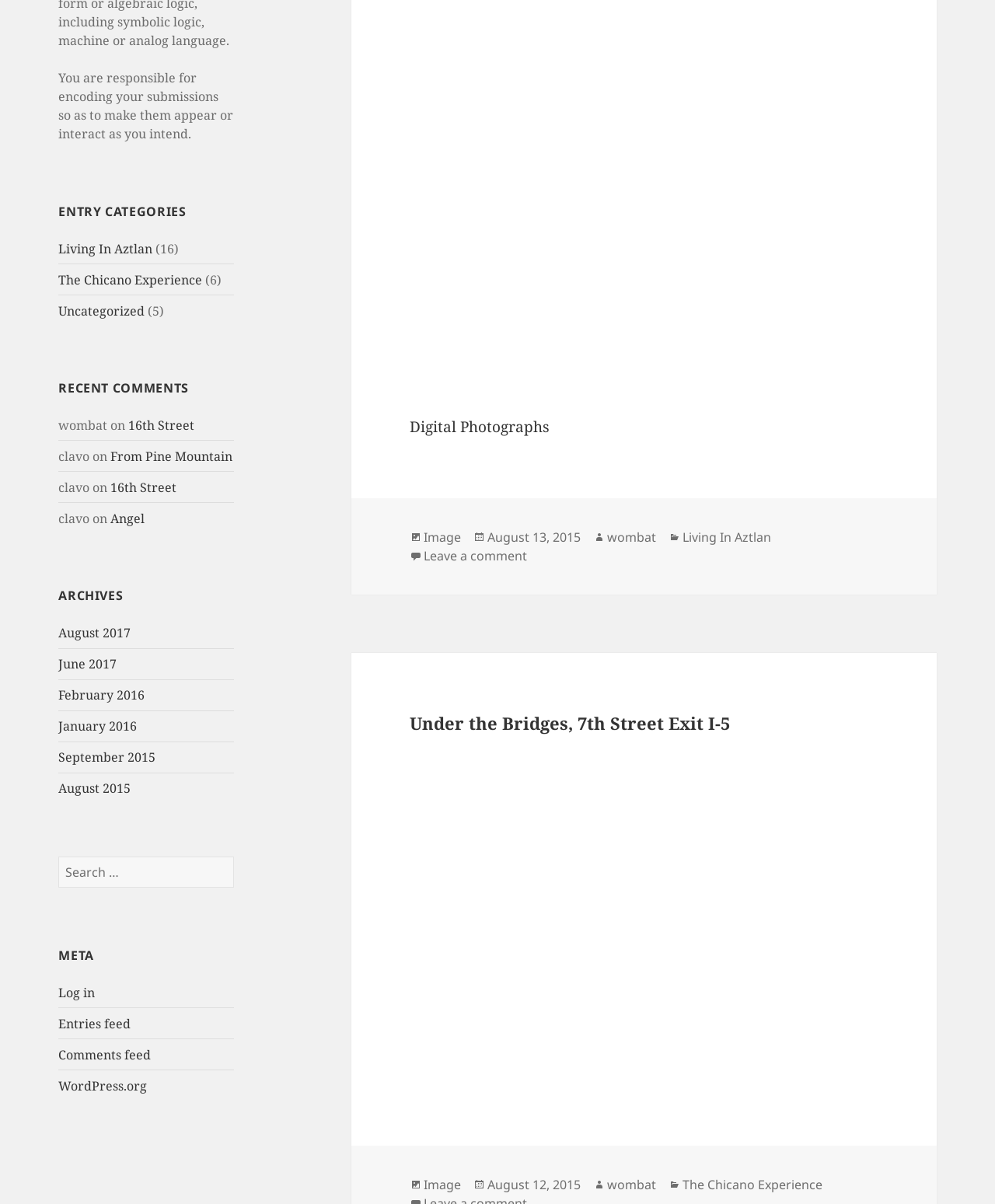Answer the question below in one word or phrase:
What is the author of the post 'Under the Bridges, 7th Street Exit I-5'?

wombat